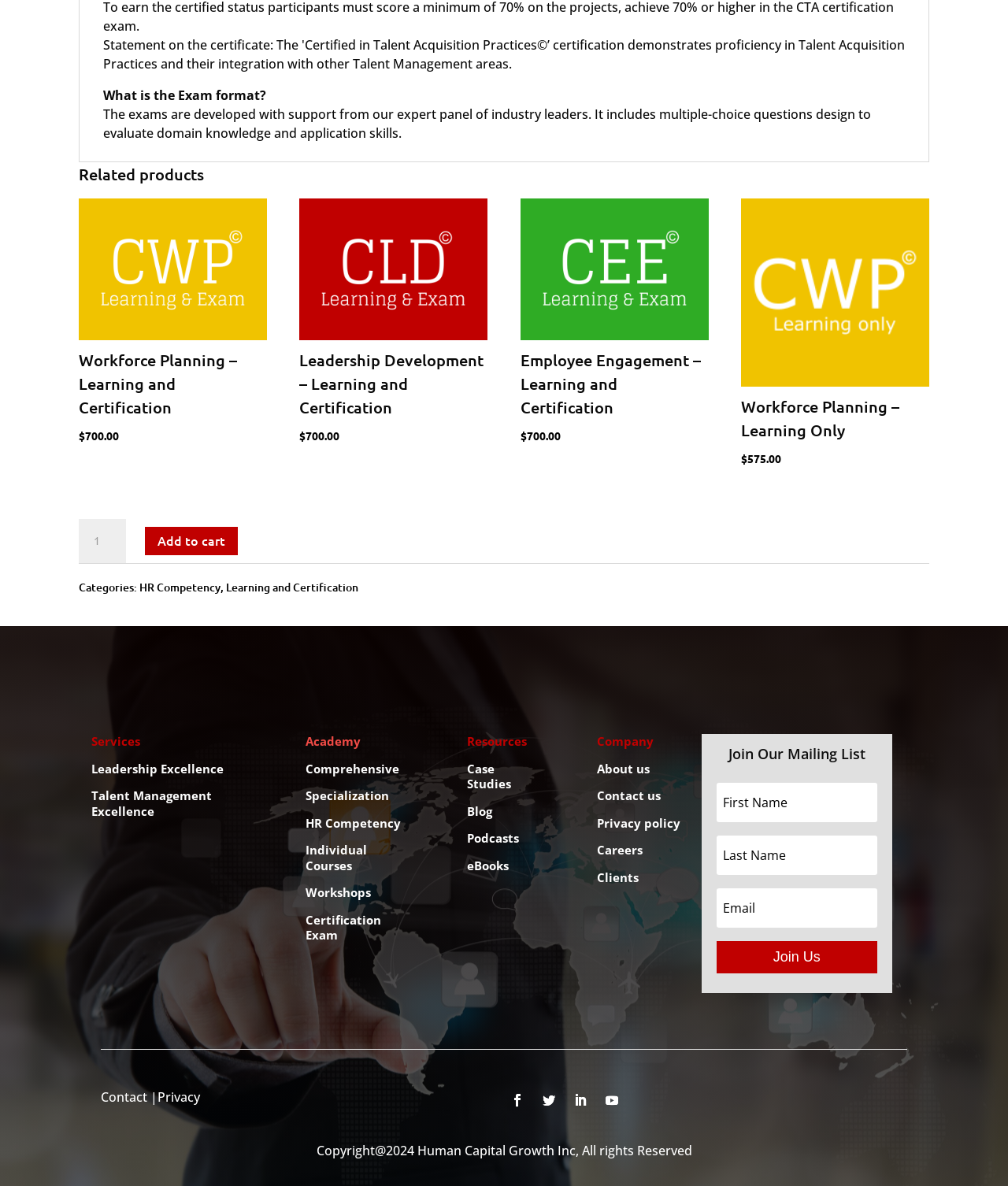Determine the bounding box for the described UI element: "Comprehensive".

[0.303, 0.641, 0.396, 0.654]